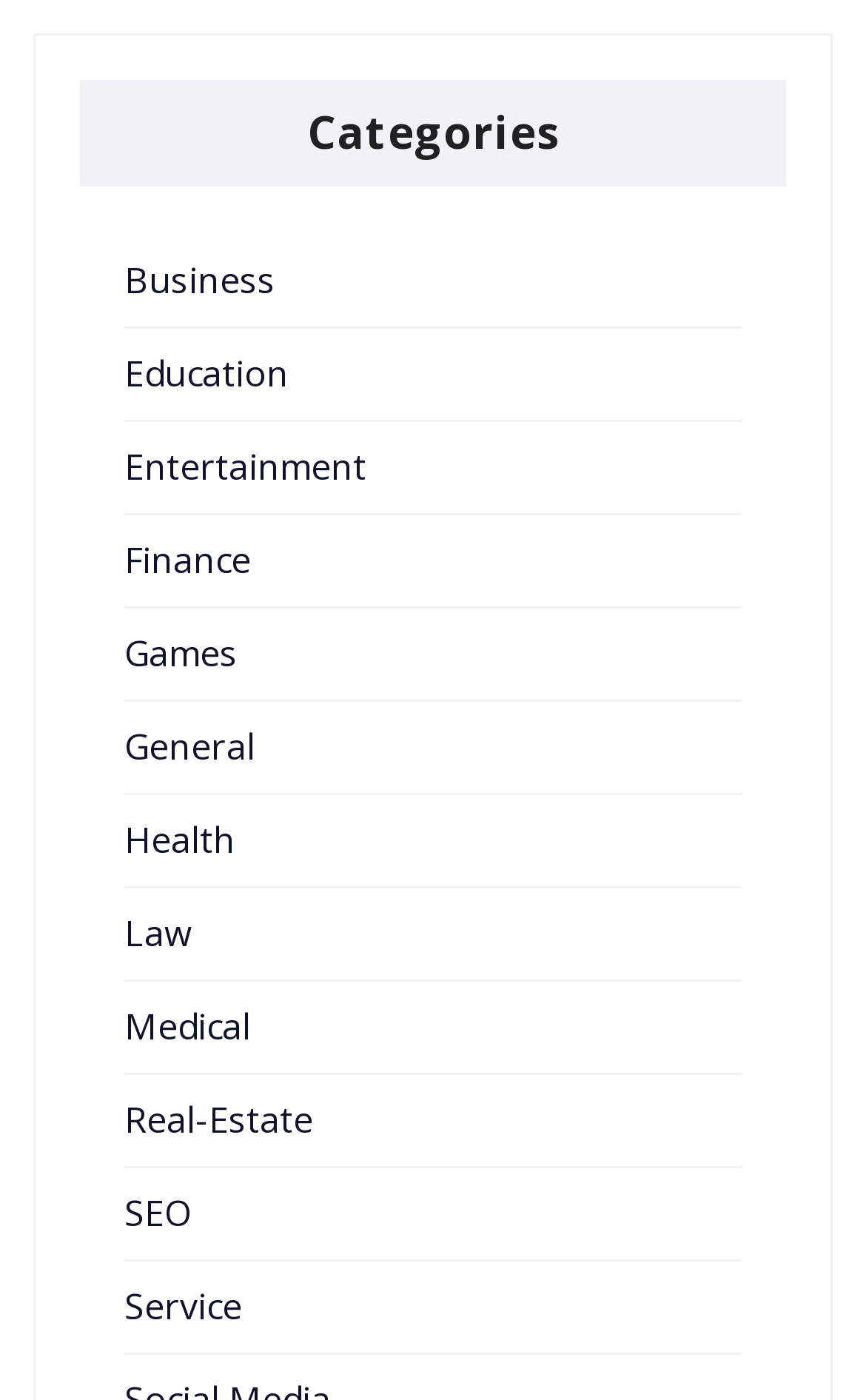Use a single word or phrase to answer this question: 
How many categories are listed?

11